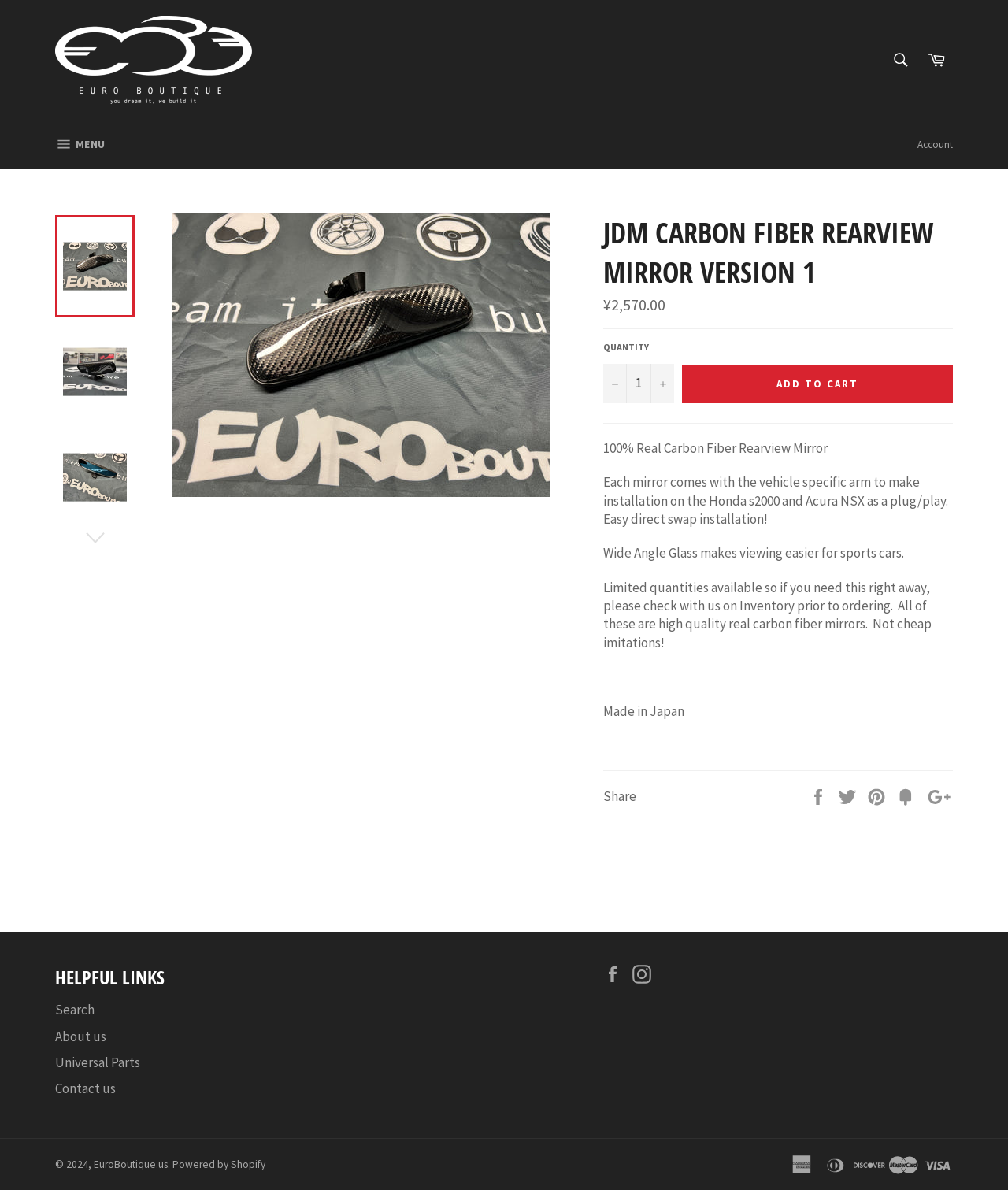Determine the bounding box for the UI element as described: "Share on Facebook". The coordinates should be represented as four float numbers between 0 and 1, formatted as [left, top, right, bottom].

[0.802, 0.661, 0.823, 0.676]